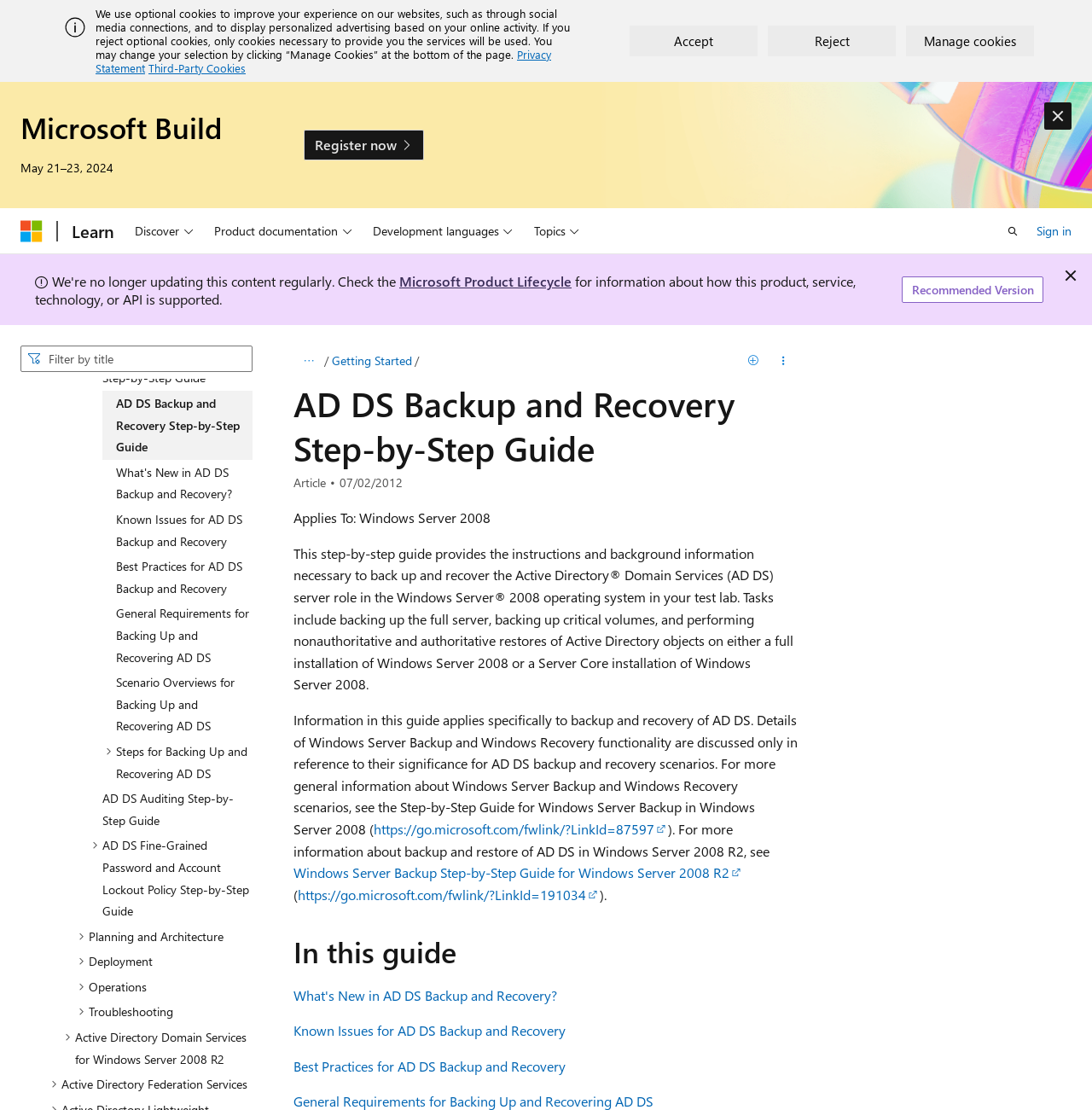Utilize the details in the image to thoroughly answer the following question: What is the link text that points to more information about Windows Server Backup and Windows Recovery scenarios?

I found the answer by looking at the link text in the paragraph that discusses Windows Server Backup and Windows Recovery scenarios, which points to more information on this topic.